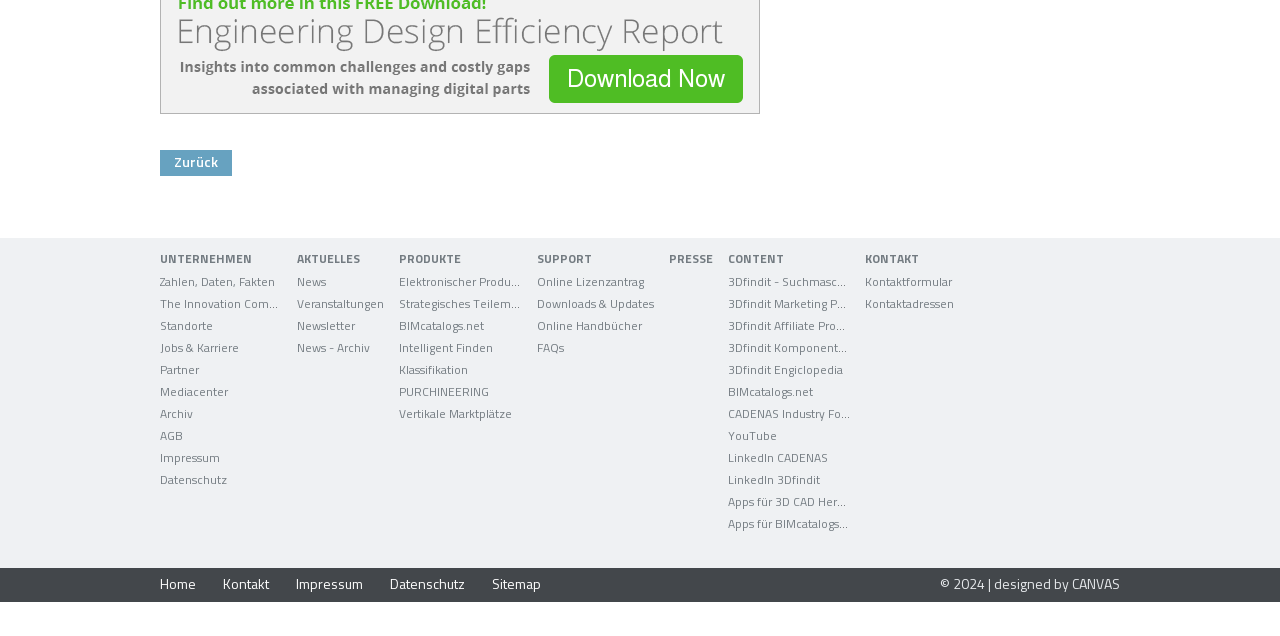Pinpoint the bounding box coordinates of the element you need to click to execute the following instruction: "Learn more about Wearable Medical Devices". The bounding box should be represented by four float numbers between 0 and 1, in the format [left, top, right, bottom].

None